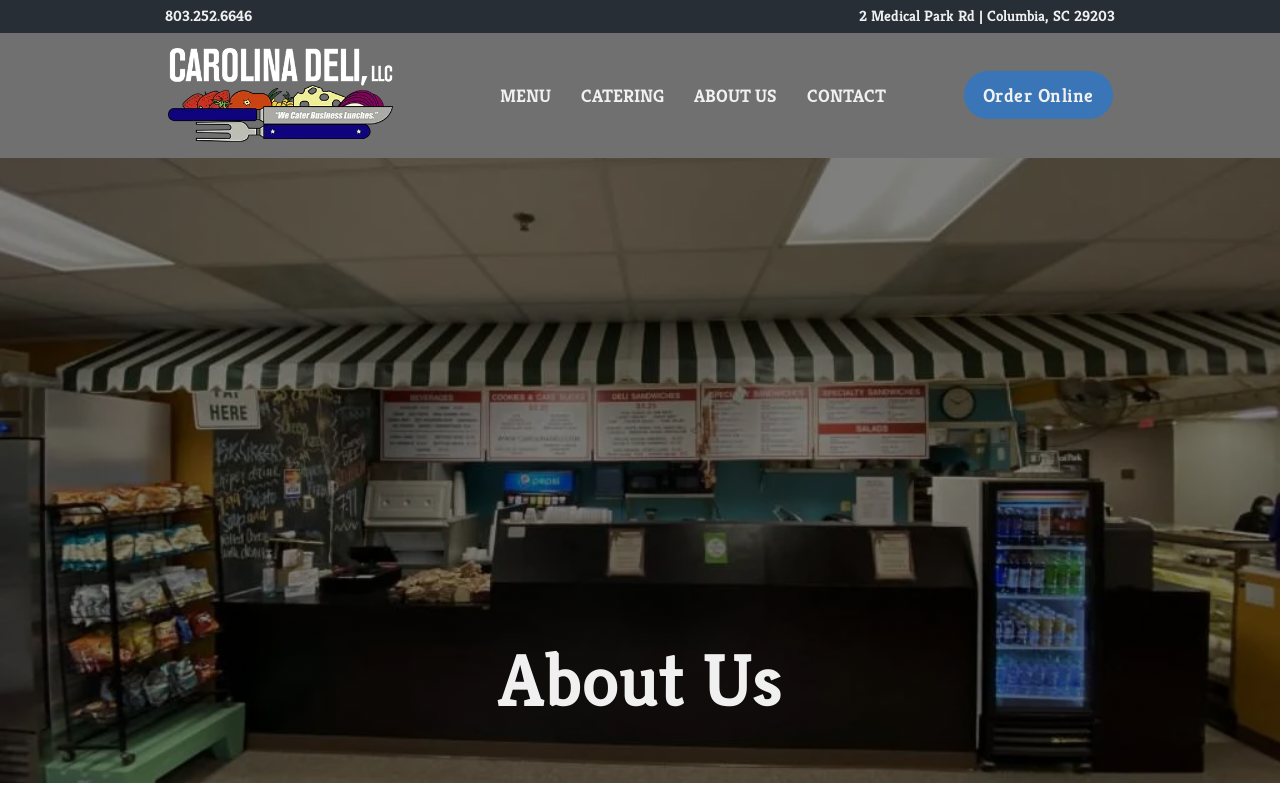What is the address of Carolina Deli?
Please use the visual content to give a single word or phrase answer.

2 Medical Park Rd | Columbia, SC 29203